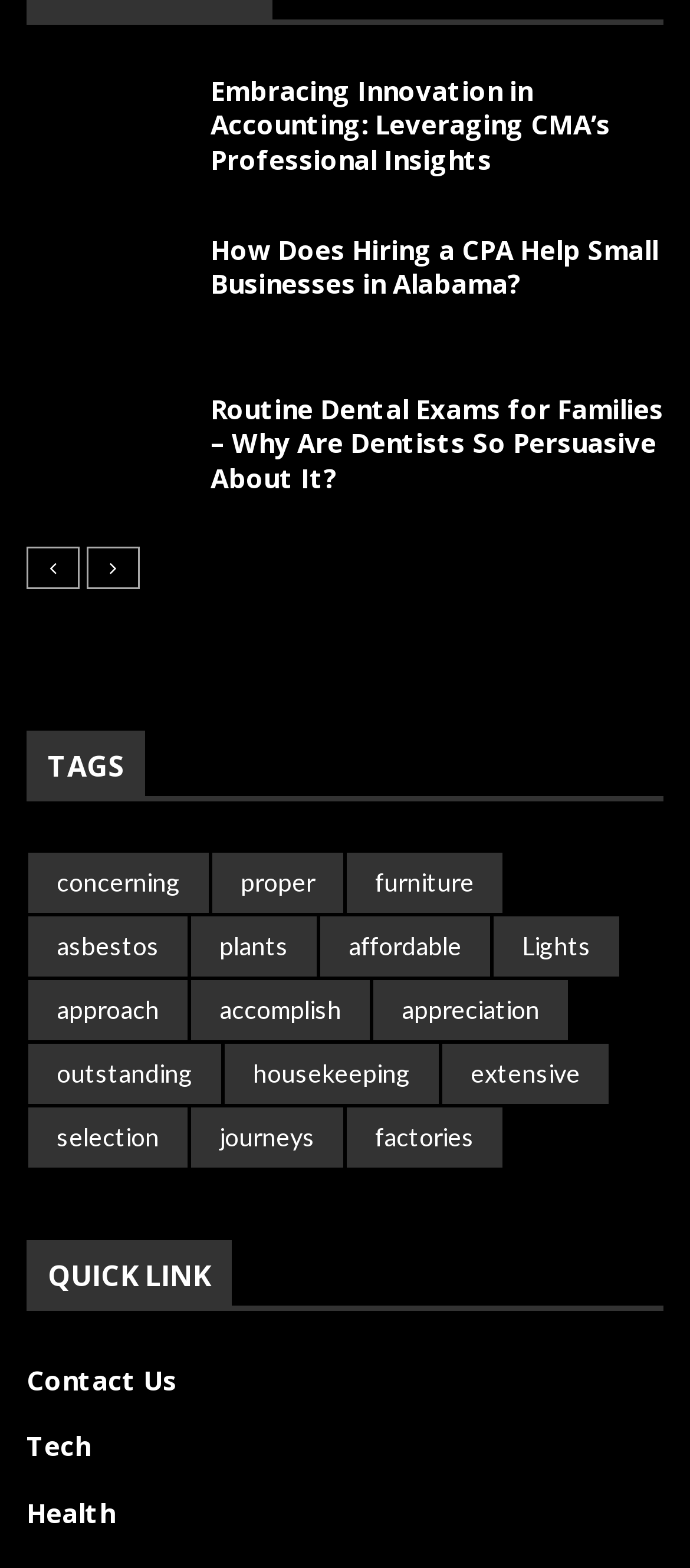Using the provided description: "Contact Us", find the bounding box coordinates of the corresponding UI element. The output should be four float numbers between 0 and 1, in the format [left, top, right, bottom].

[0.038, 0.868, 0.256, 0.891]